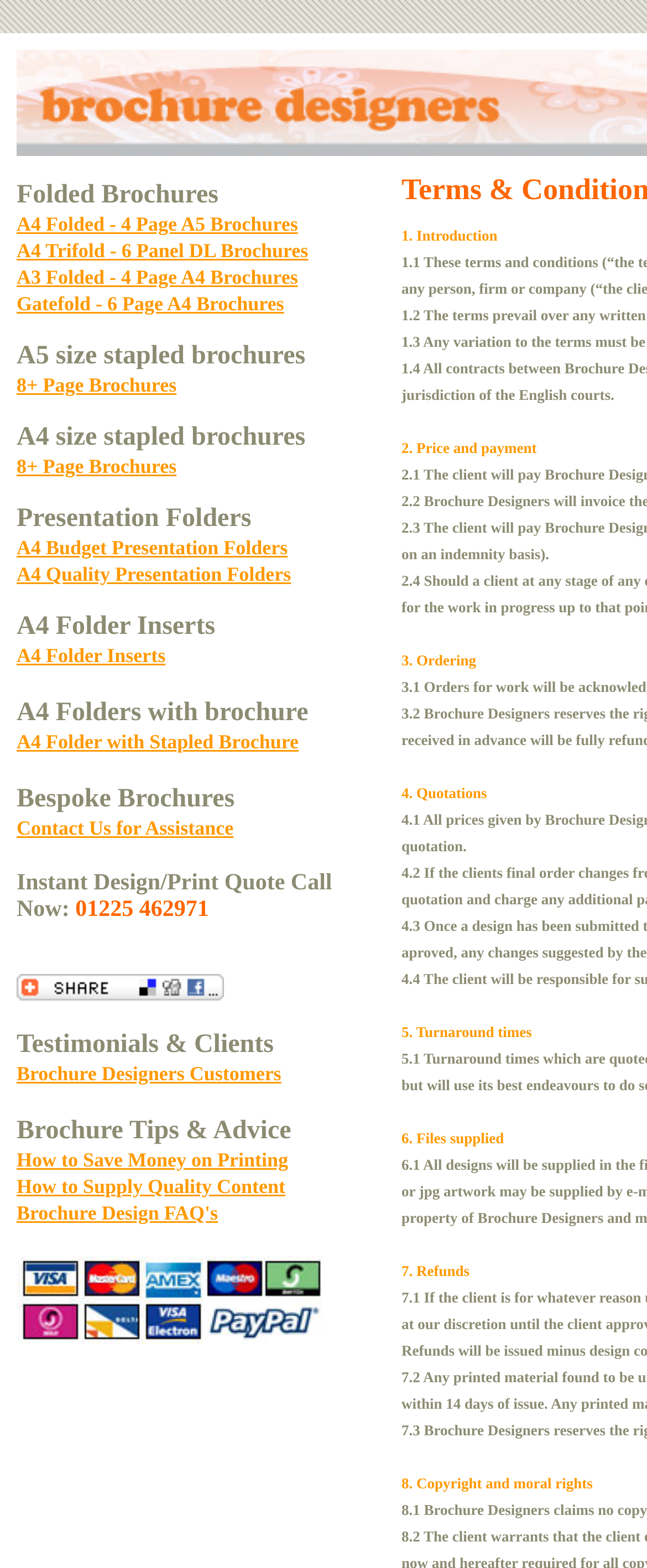Using the format (top-left x, top-left y, bottom-right x, bottom-right y), and given the element description, identify the bounding box coordinates within the screenshot: How to Supply Quality Content

[0.026, 0.749, 0.441, 0.764]